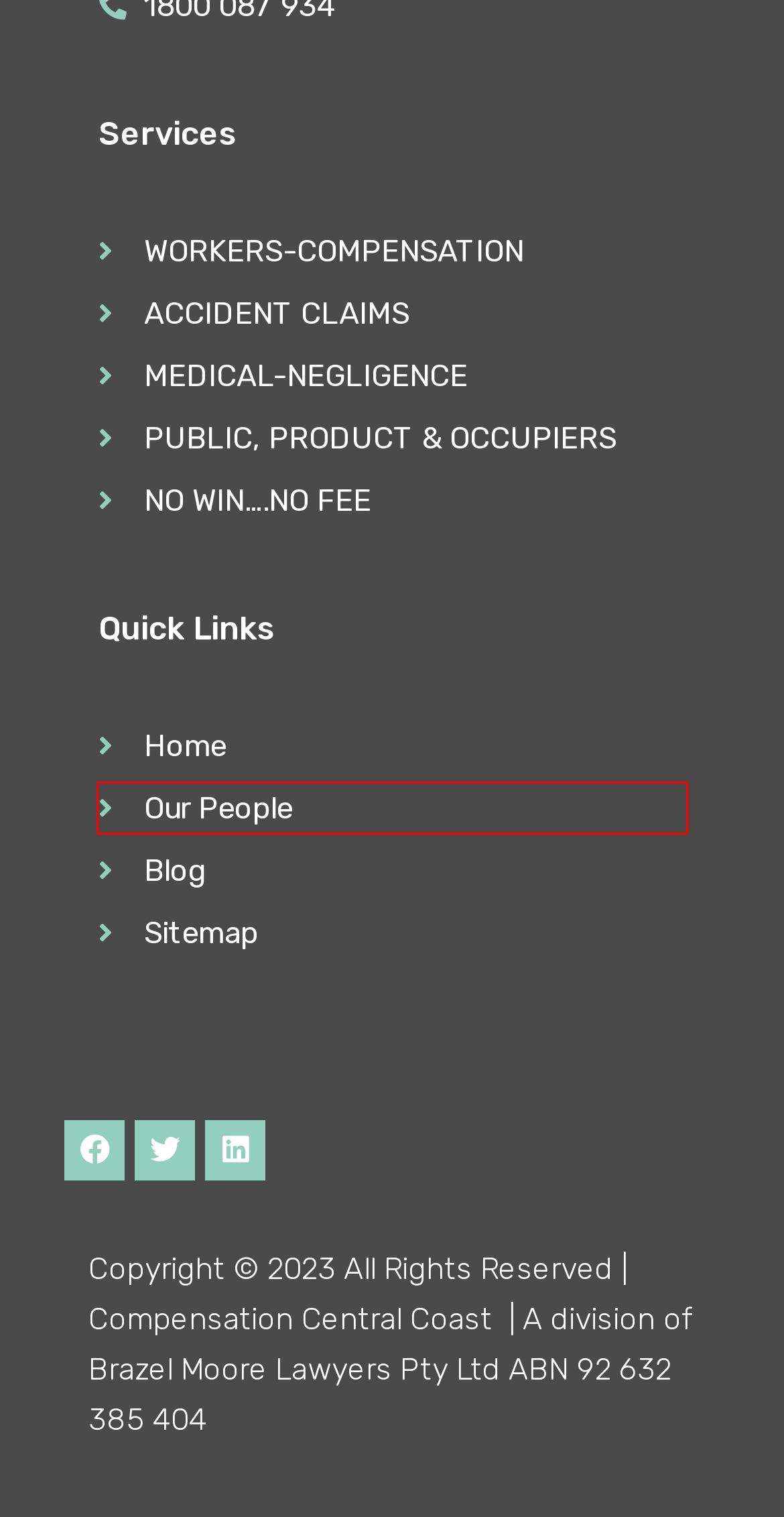You have a screenshot of a webpage with a red bounding box around an element. Choose the best matching webpage description that would appear after clicking the highlighted element. Here are the candidates:
A. Compensation Law Blog
B. No Win No Fee Compensation Lawyers in Central Coast, NSW
C. Public Liability Claims & Compensation Lawyers in Gosford, NSW
D. Sexual Harassment/Sexual Assaults in the Workplace - Compensation Central Coast
E. Motor Vehicle Accident Claims | Compensation Central Coast
F. Compensation Team - Brazel Moore Lawyers
G. Workers Compensation Lawyers Gosford, NSW | Brazel Moore
H. Sitemap - Compensation Central Coast

F